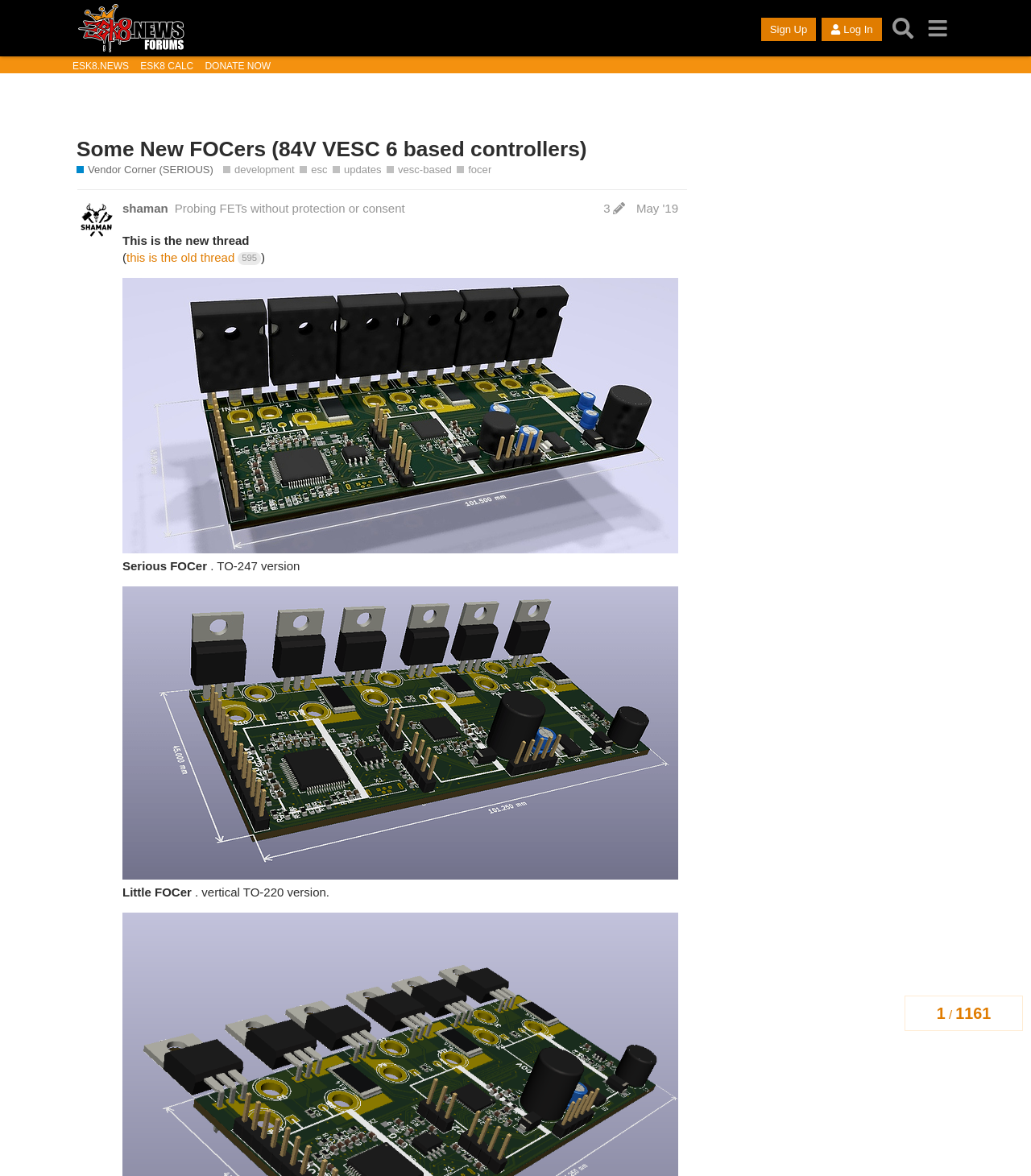Please locate and generate the primary heading on this webpage.

Some New FOCers (84V VESC 6 based controllers)